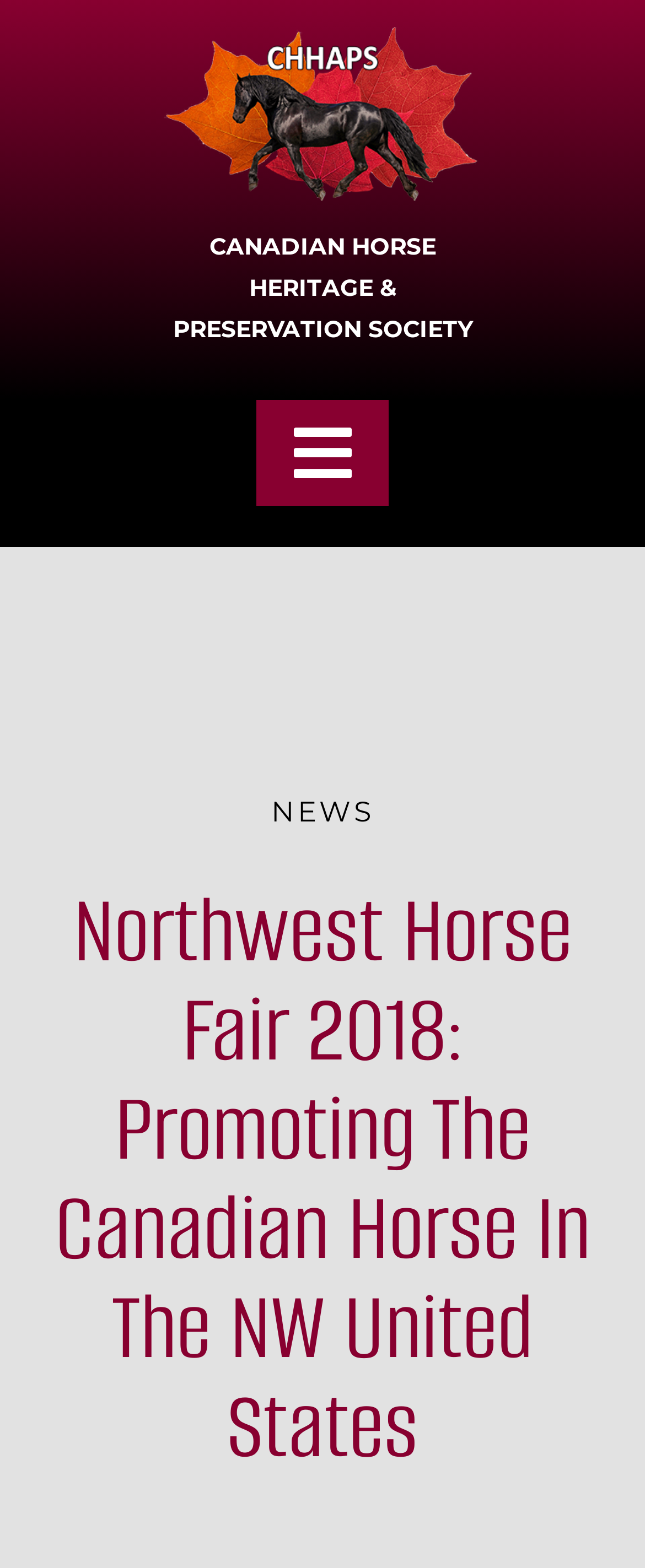Use a single word or phrase to respond to the question:
How many main menu items are there?

7